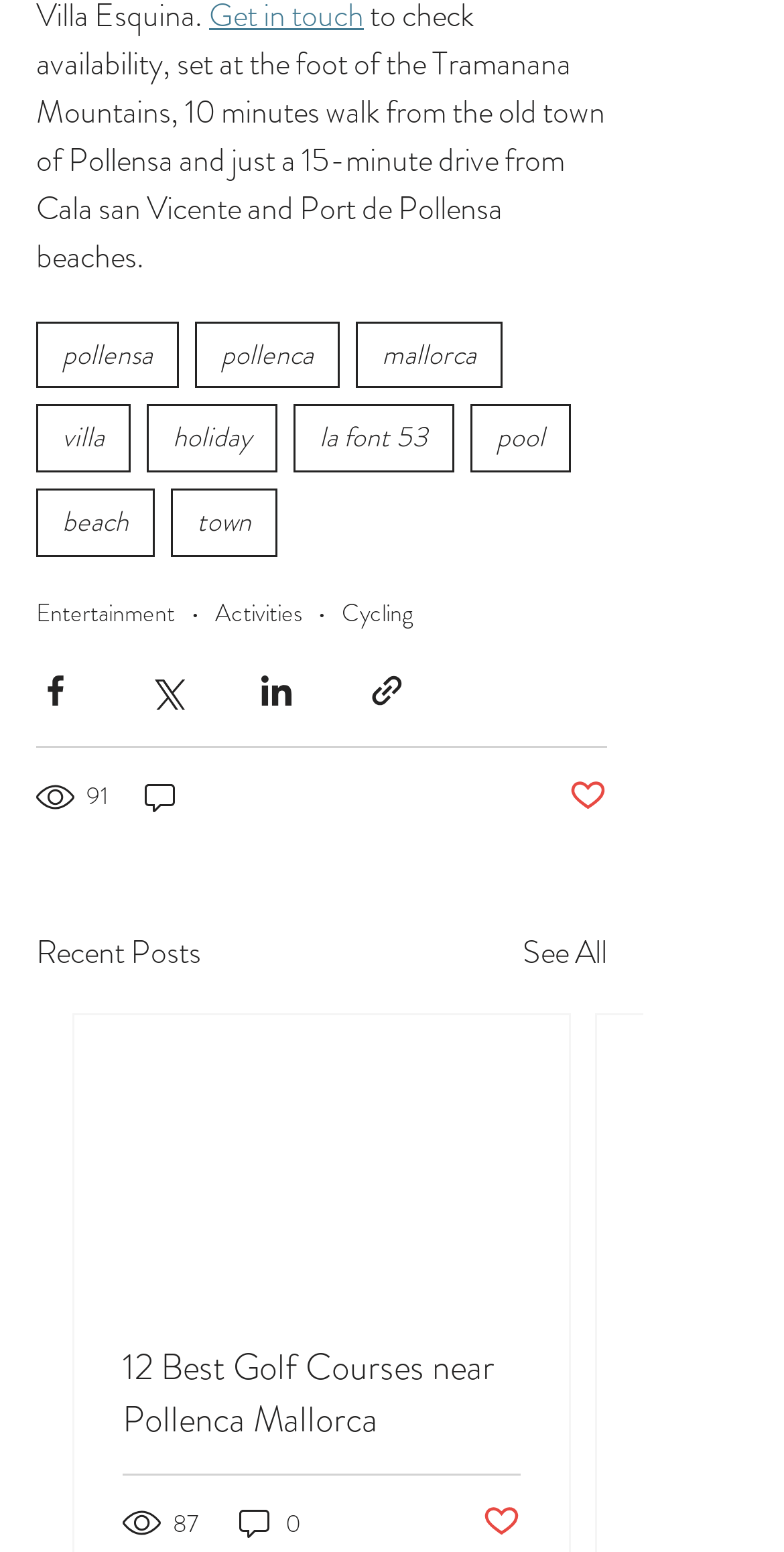How many views does the first hidden post have?
Provide a fully detailed and comprehensive answer to the question.

I looked at the hidden links and found the first one, which has '87 views' as its view count.